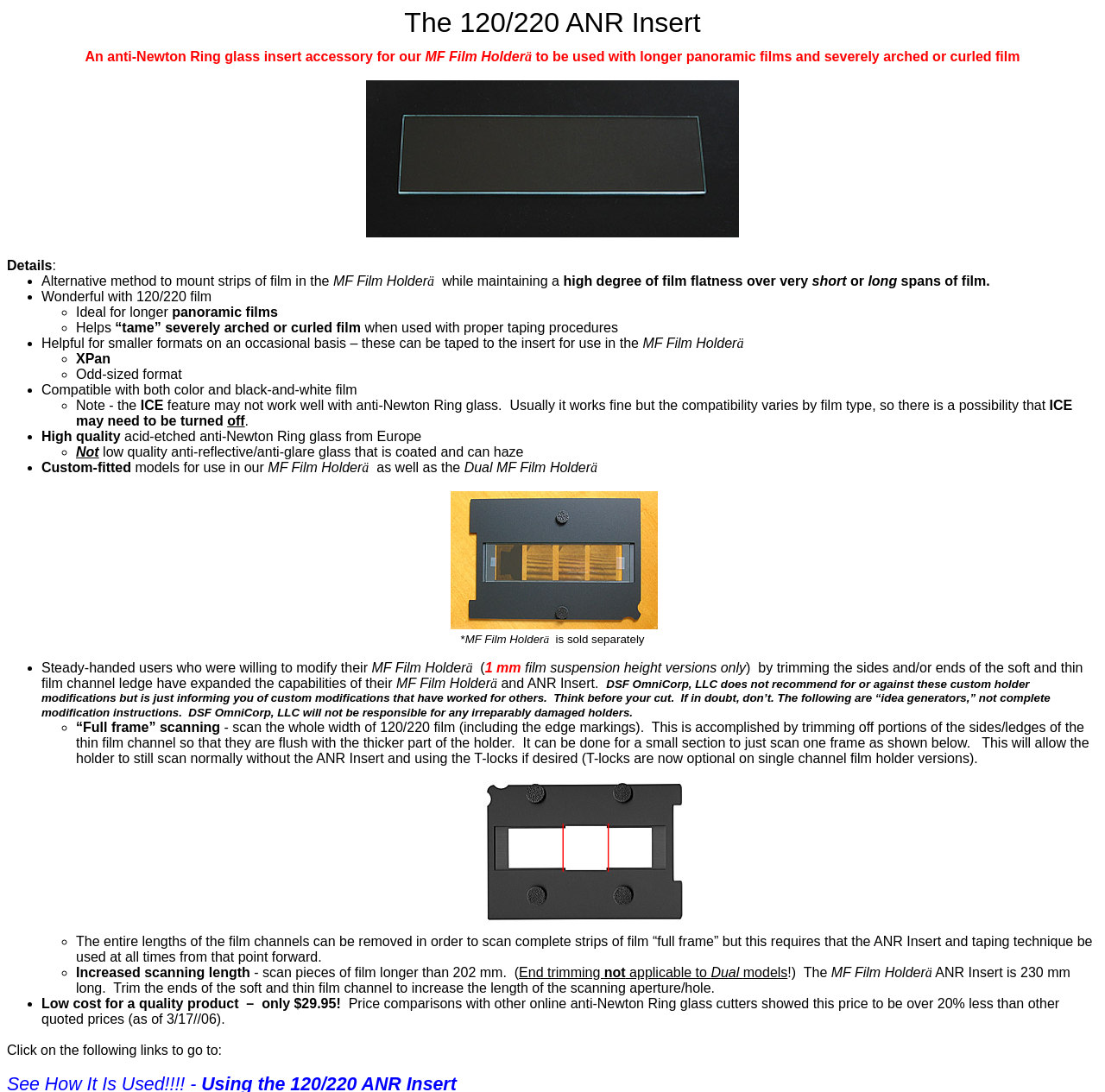Using the information from the screenshot, answer the following question thoroughly:
What is the material of the anti-Newton Ring glass?

The webpage specifies that the anti-Newton Ring glass used in the ANR Insert is of high quality, acid-etched, and sourced from Europe, ensuring a premium product.